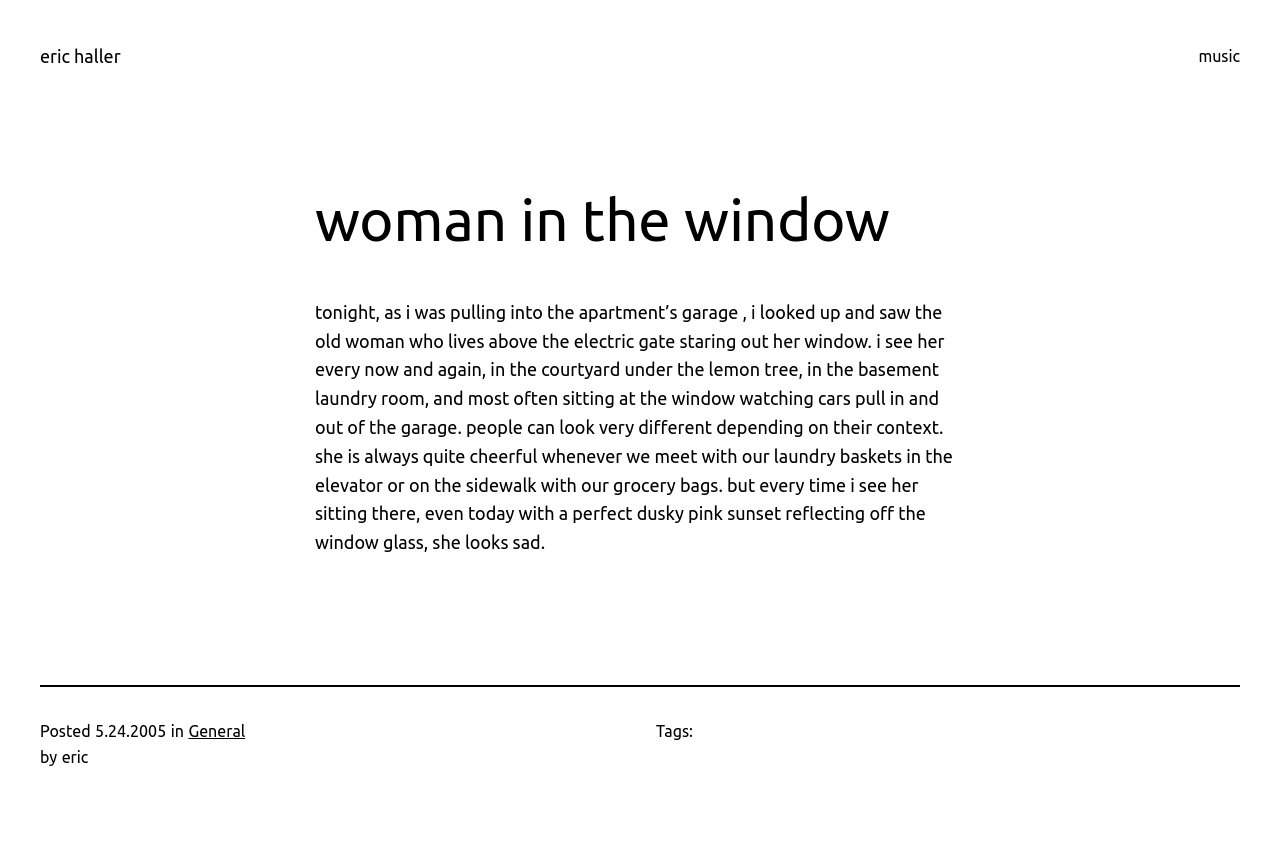What is the date of the post?
Please respond to the question with as much detail as possible.

The date of the post can be found at the bottom of the webpage, where it says 'Posted 5.24.2005'. This indicates that the post was made on May 24, 2005.